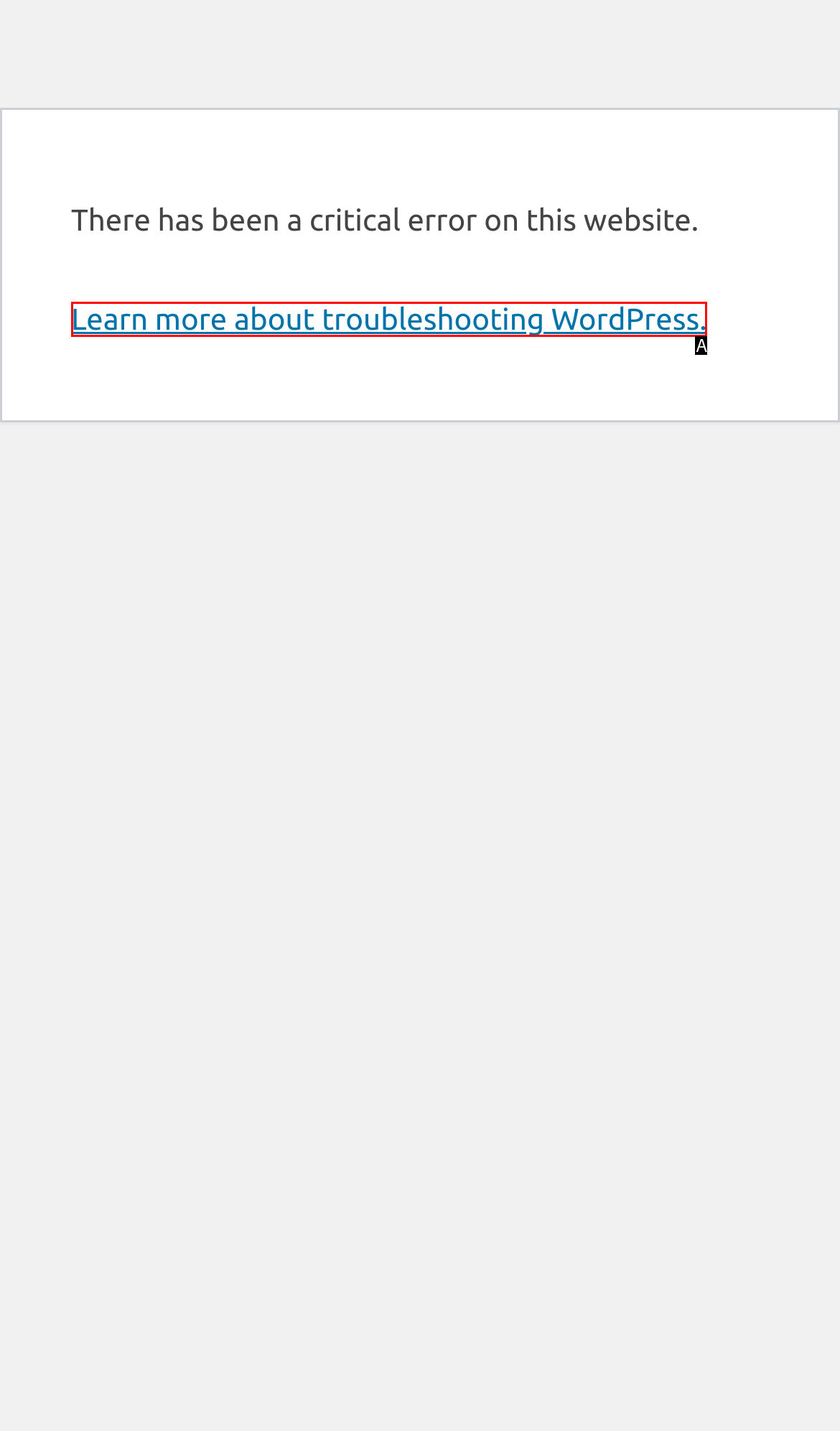Identify which option matches the following description: Learn more about troubleshooting WordPress.
Answer by giving the letter of the correct option directly.

A